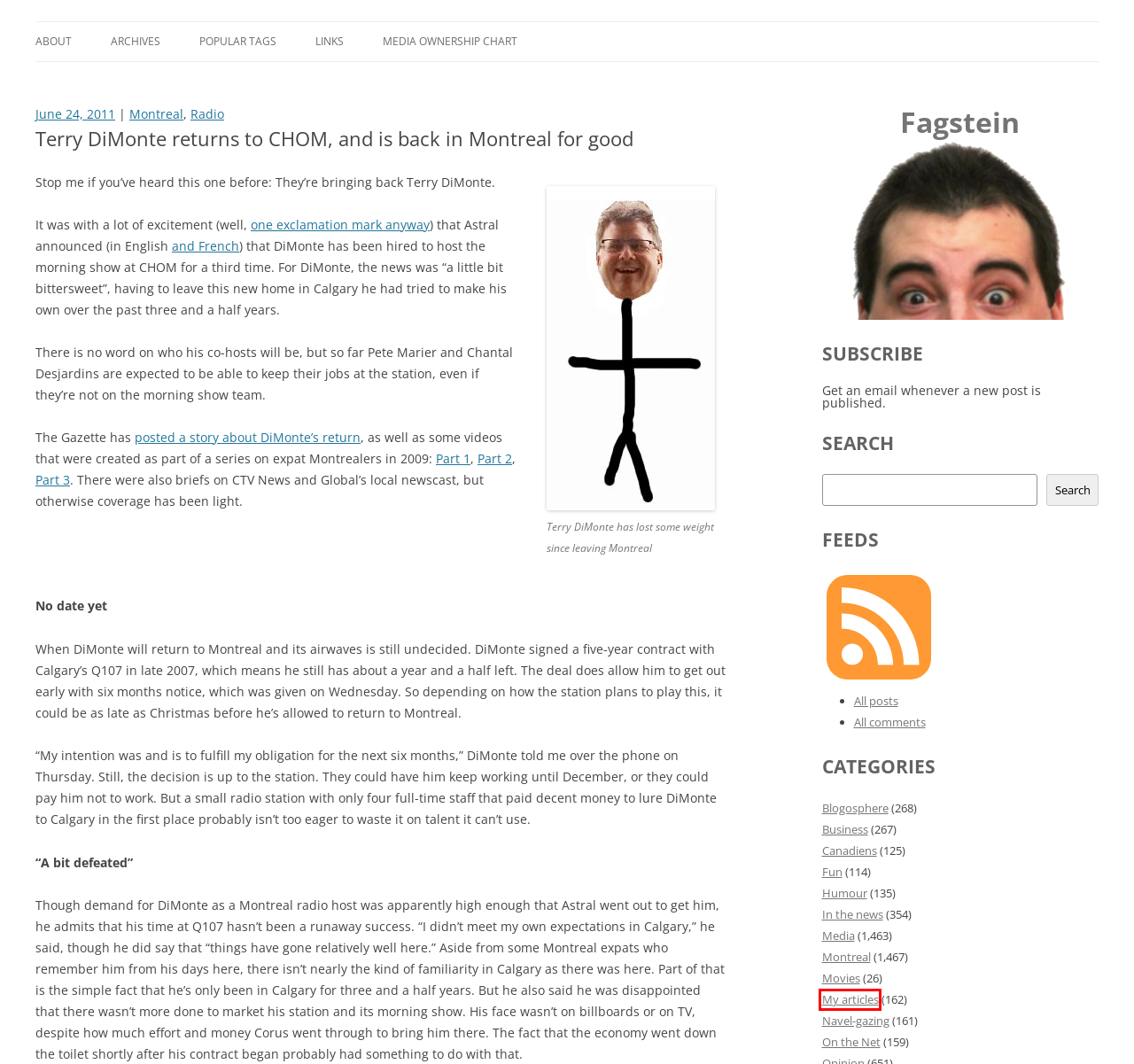You have been given a screenshot of a webpage with a red bounding box around a UI element. Select the most appropriate webpage description for the new webpage that appears after clicking the element within the red bounding box. The choices are:
A. My articles | Fagstein
B. Radio | Fagstein
C. Business | Fagstein
D. Media | Fagstein
E. Fagstein
F. About | Fagstein
G. Blogosphere | Fagstein
H. Navel-gazing | Fagstein

A